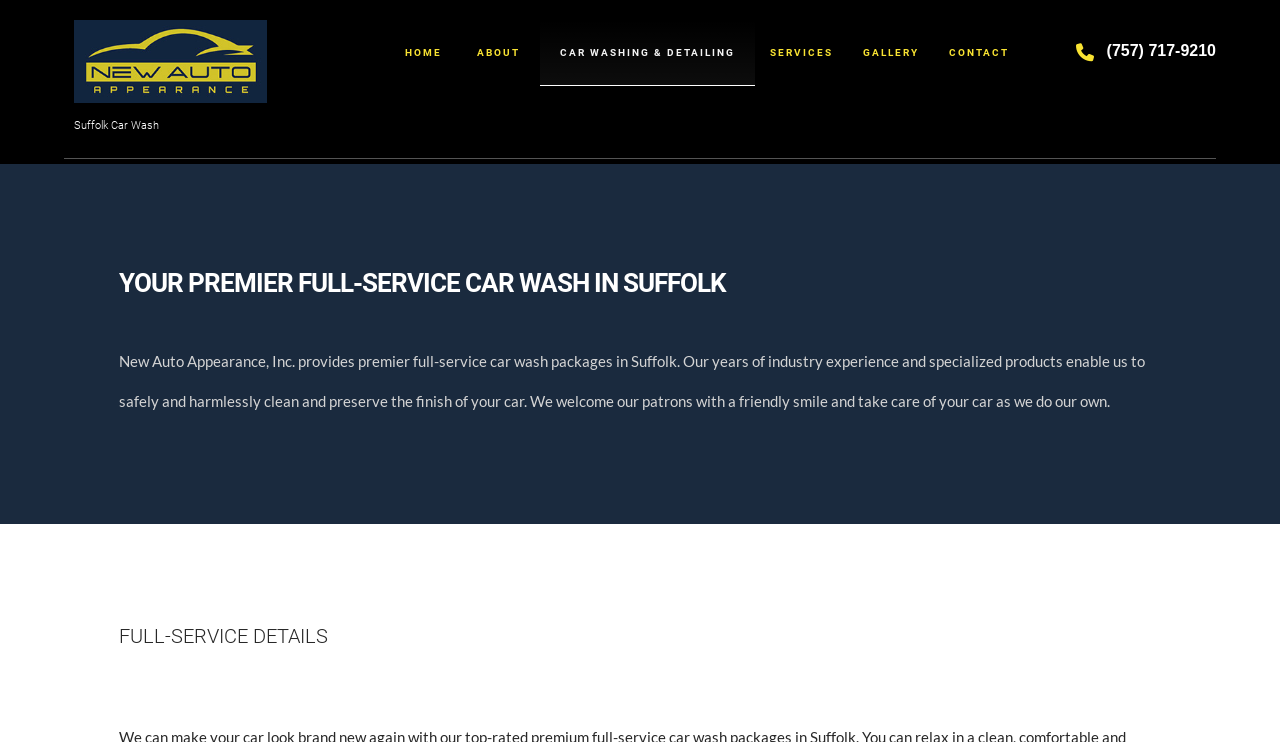Please identify the coordinates of the bounding box that should be clicked to fulfill this instruction: "Read about Comet Nishimura".

None